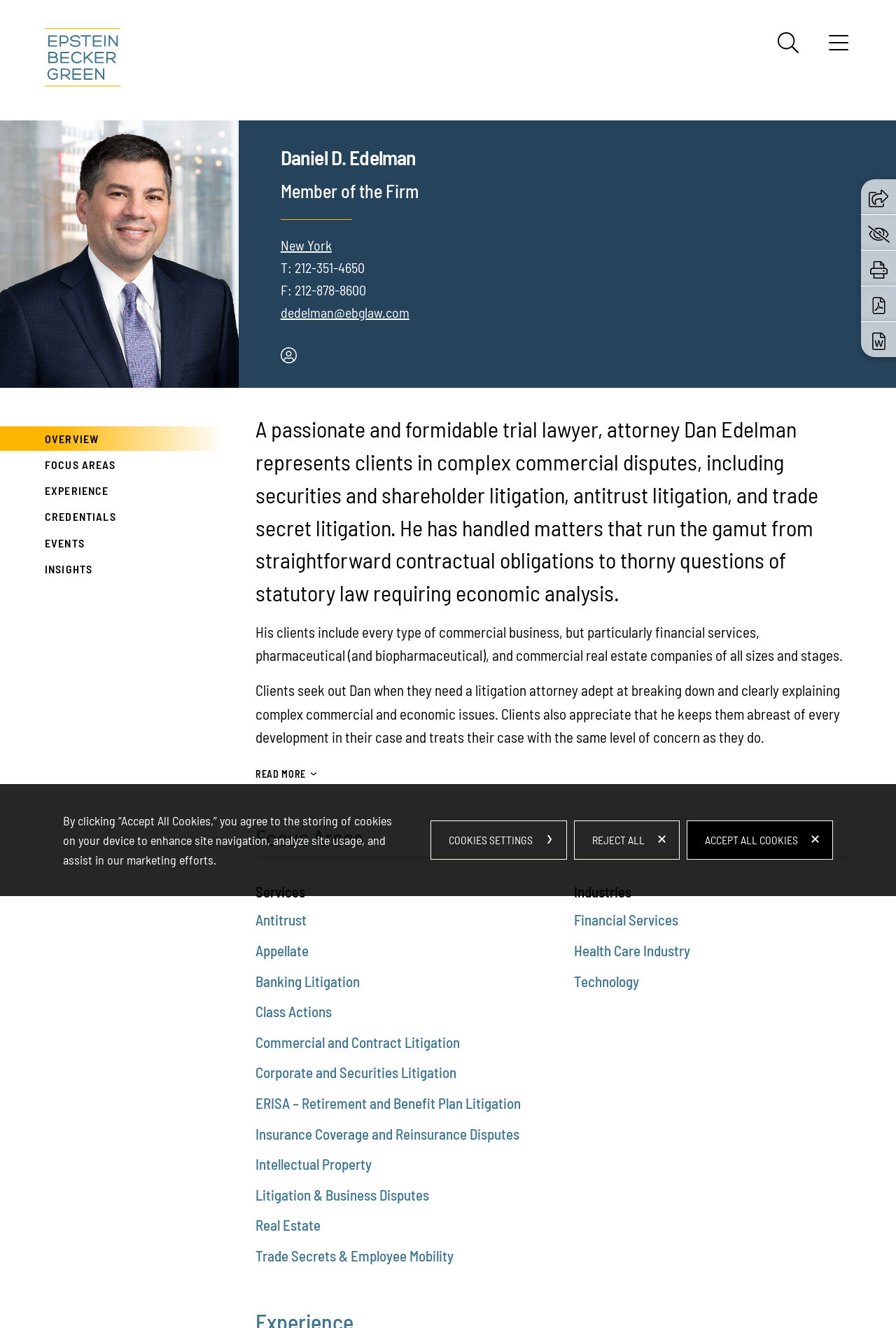What is the name of the law firm?
Please provide a single word or phrase as your answer based on the screenshot.

Epstein Becker & Green, P.C.